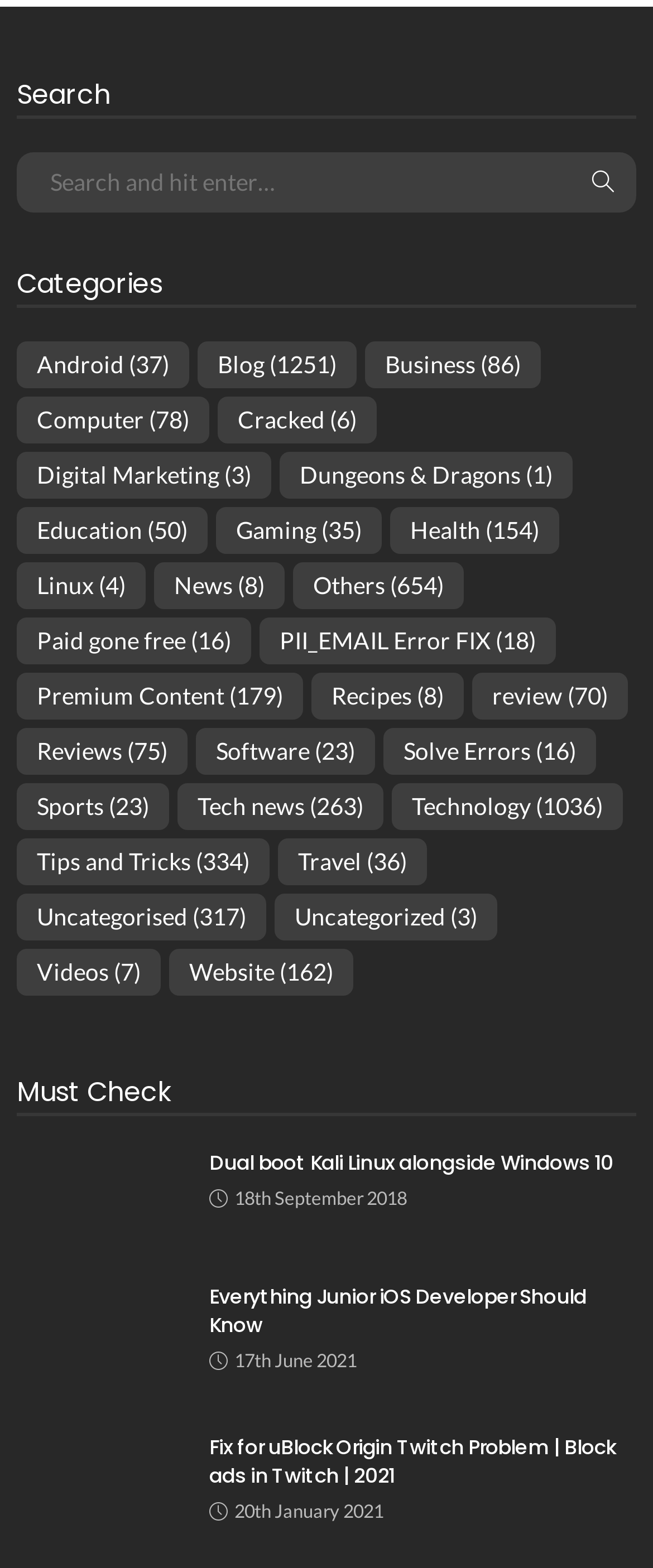Determine the bounding box coordinates of the section to be clicked to follow the instruction: "Read the article about Dual boot Kali Linux alongside Windows 10". The coordinates should be given as four float numbers between 0 and 1, formatted as [left, top, right, bottom].

[0.321, 0.734, 0.939, 0.751]